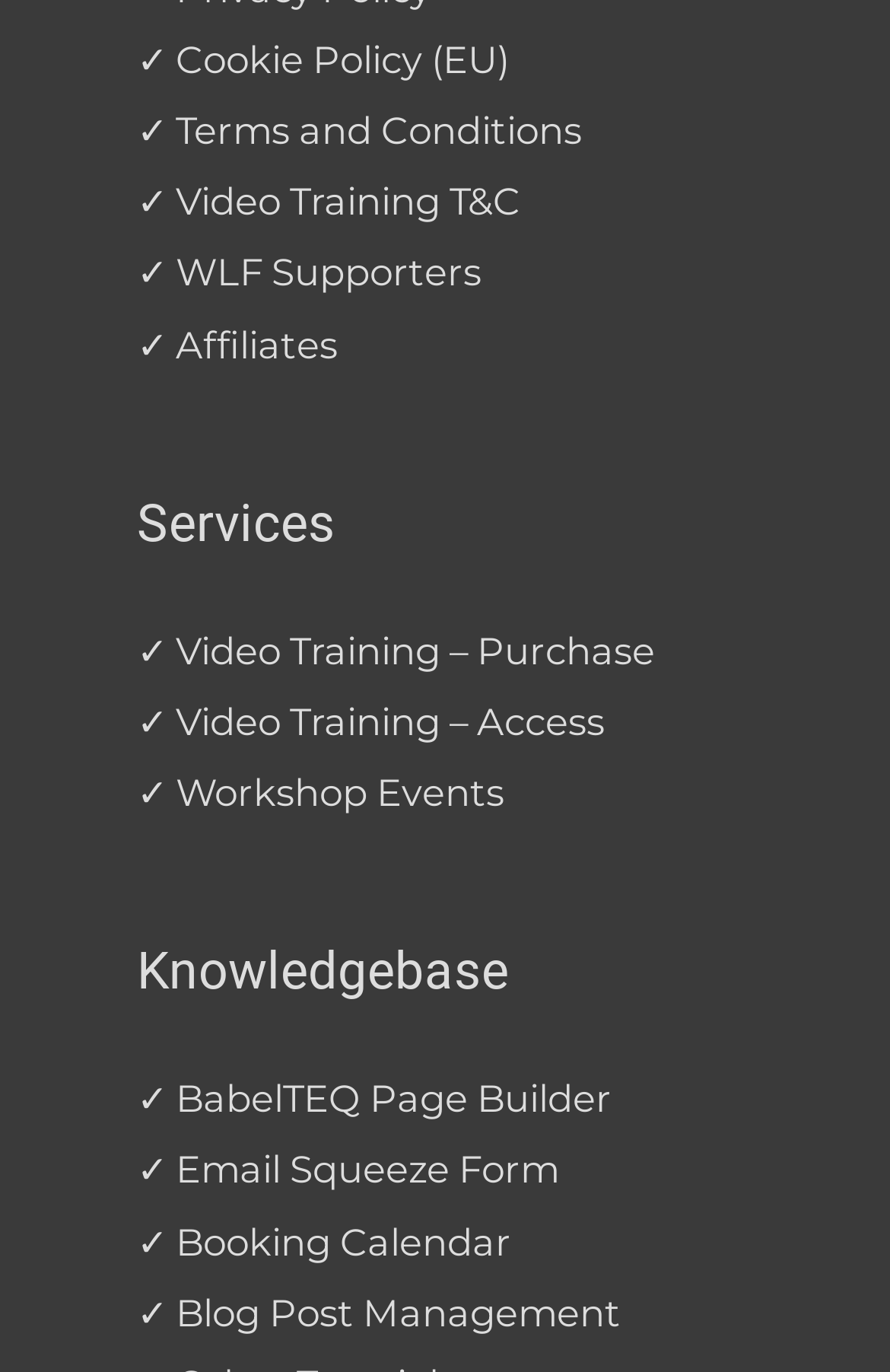Answer the question using only a single word or phrase: 
How many sections are on this webpage?

2